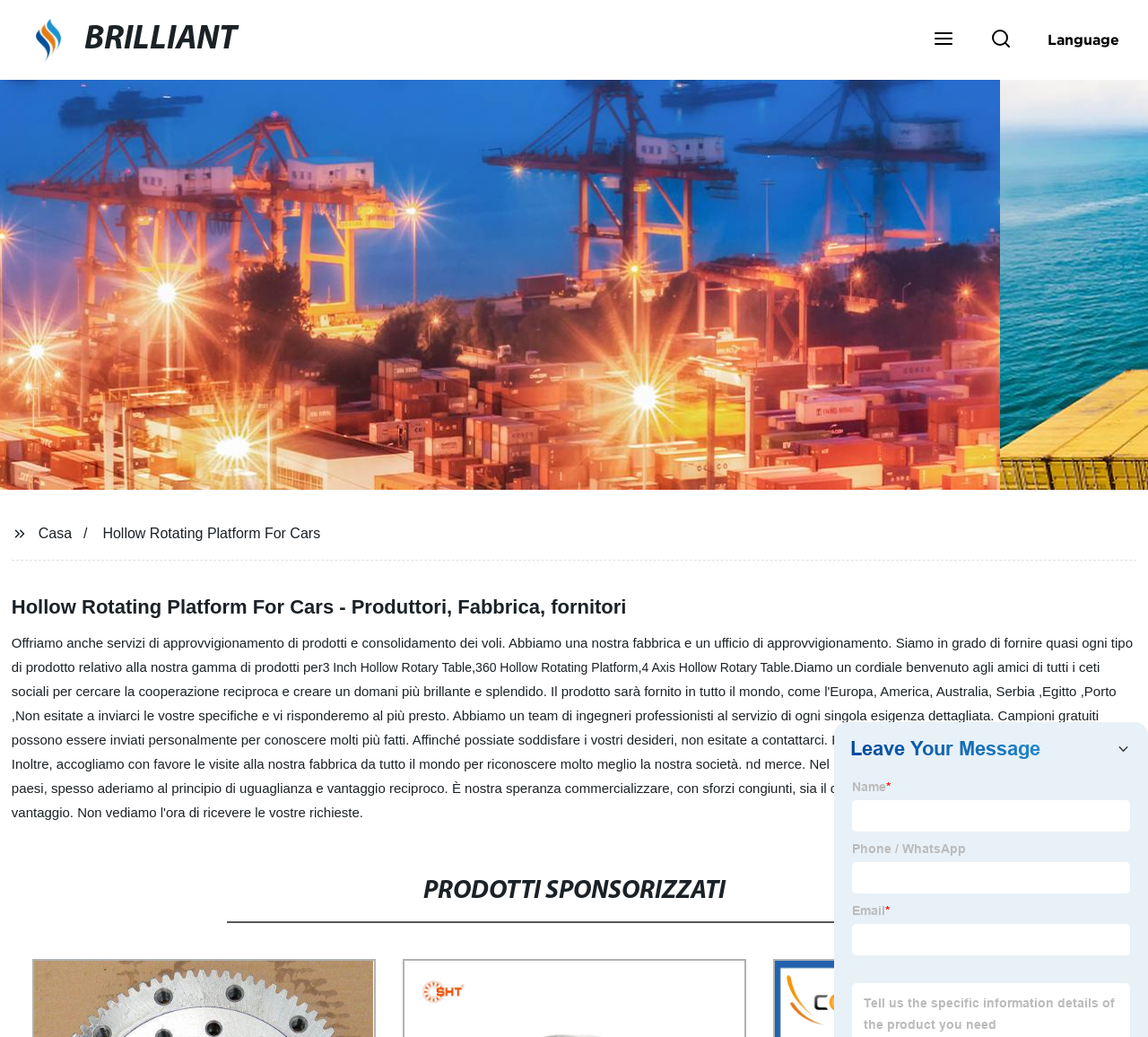Please identify the bounding box coordinates of the region to click in order to complete the given instruction: "Click the 360 Hollow Rotating Platform link". The coordinates should be four float numbers between 0 and 1, i.e., [left, top, right, bottom].

[0.414, 0.637, 0.556, 0.651]